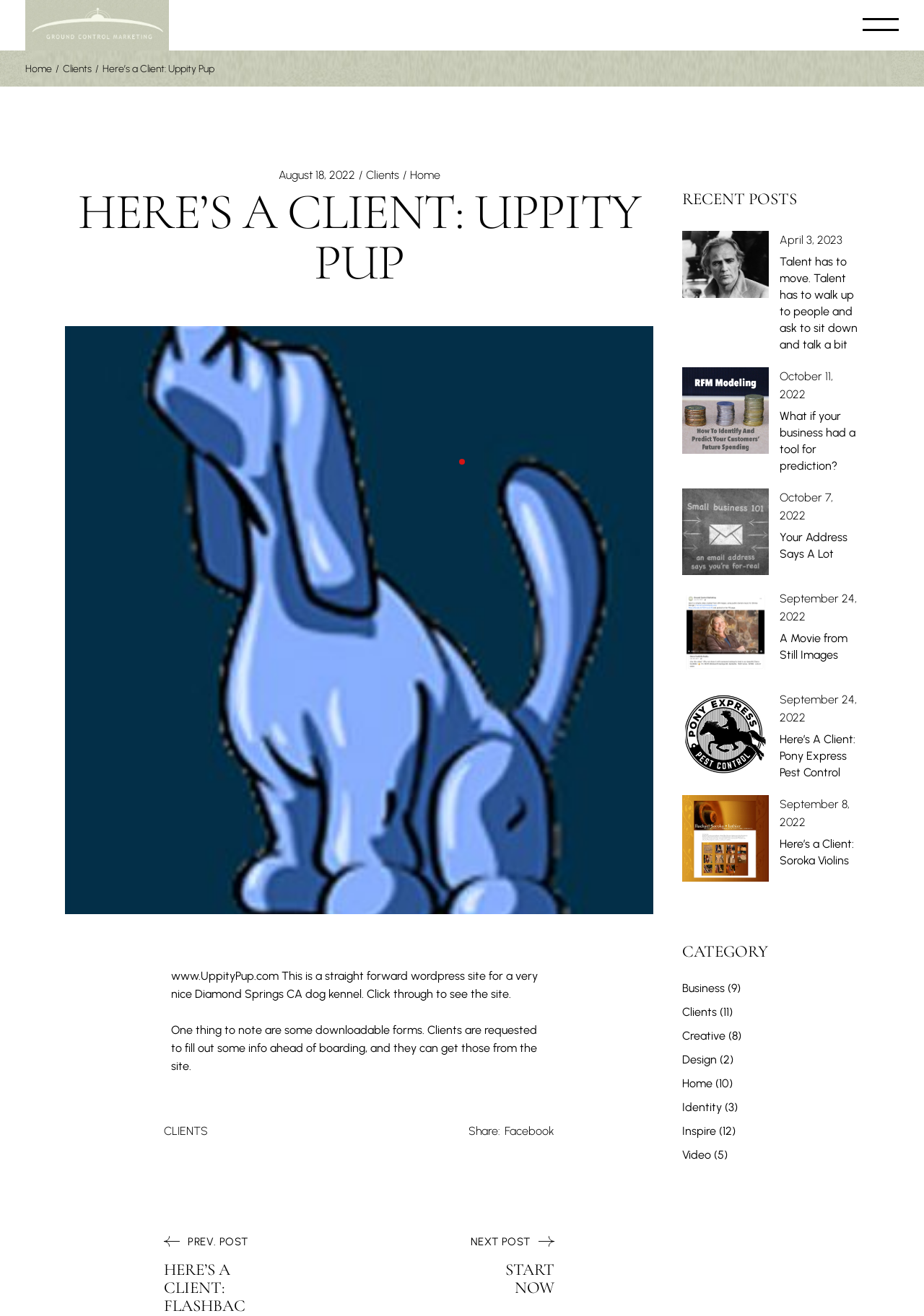Write an elaborate caption that captures the essence of the webpage.

This webpage is about Ground Control Marketing, a company that showcases its clients and services. At the top left corner, there is a logo of Ground Control Marketing, which is a dark and light logo. Next to it, there is a navigation menu with links to "Home", "Clients", and other pages.

Below the navigation menu, there is a heading that reads "HERE'S A CLIENT: UPPITY PUP", which is a client of Ground Control Marketing. Underneath the heading, there is an image of Uppity Pup Kennel Diamond Springs CA, a dog kennel. The image takes up most of the width of the page.

To the right of the image, there is a block of text that describes Uppity Pup Kennel Diamond Springs CA, mentioning that it is a WordPress site for a dog kennel in Diamond Springs, CA. The text also mentions that the site has downloadable forms for clients to fill out before boarding their dogs.

Below the text, there are links to "CLIENTS" and "Share:" with social media links, including Facebook. Further down, there is a call-to-action button that reads "START NOW" with a "NEXT POST" link.

On the right side of the page, there is a section titled "RECENT POSTS" with four articles listed. Each article has a title, a date, and a brief description. The articles are about different clients of Ground Control Marketing, including Marlin Brando Quote, Shirlee George Real Estate Georgetown CA, Pony Express Pest Control Pollock Pines CA, and Soroka Violins Garden Valley CA.

Below the recent posts section, there is a "CATEGORY" section with links to different categories, including Business, Clients, Creative, Design, Home, Identity, Inspire, and Video. Each category has a number in parentheses, indicating the number of posts in that category.

At the bottom of the page, there is a section titled "WE WOULD LOVE TO HEAR FROM YOU." with a heading and several links to contact Ground Control Marketing, including a Facebook link, an email address, a phone number, and a physical address in Georgetown, El Dorado County, California.